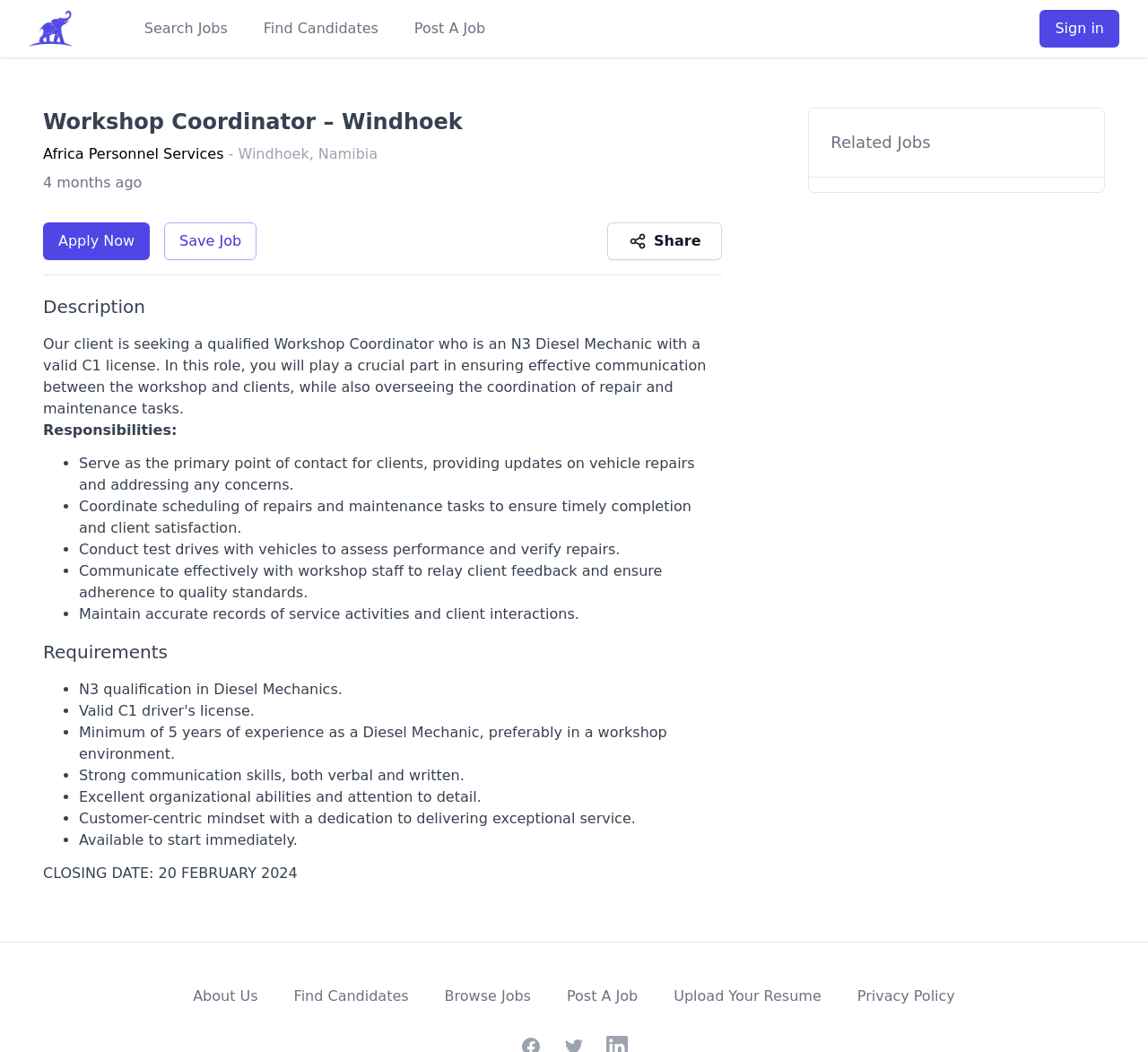What is the company name of the job poster? Refer to the image and provide a one-word or short phrase answer.

Africa Personnel Services